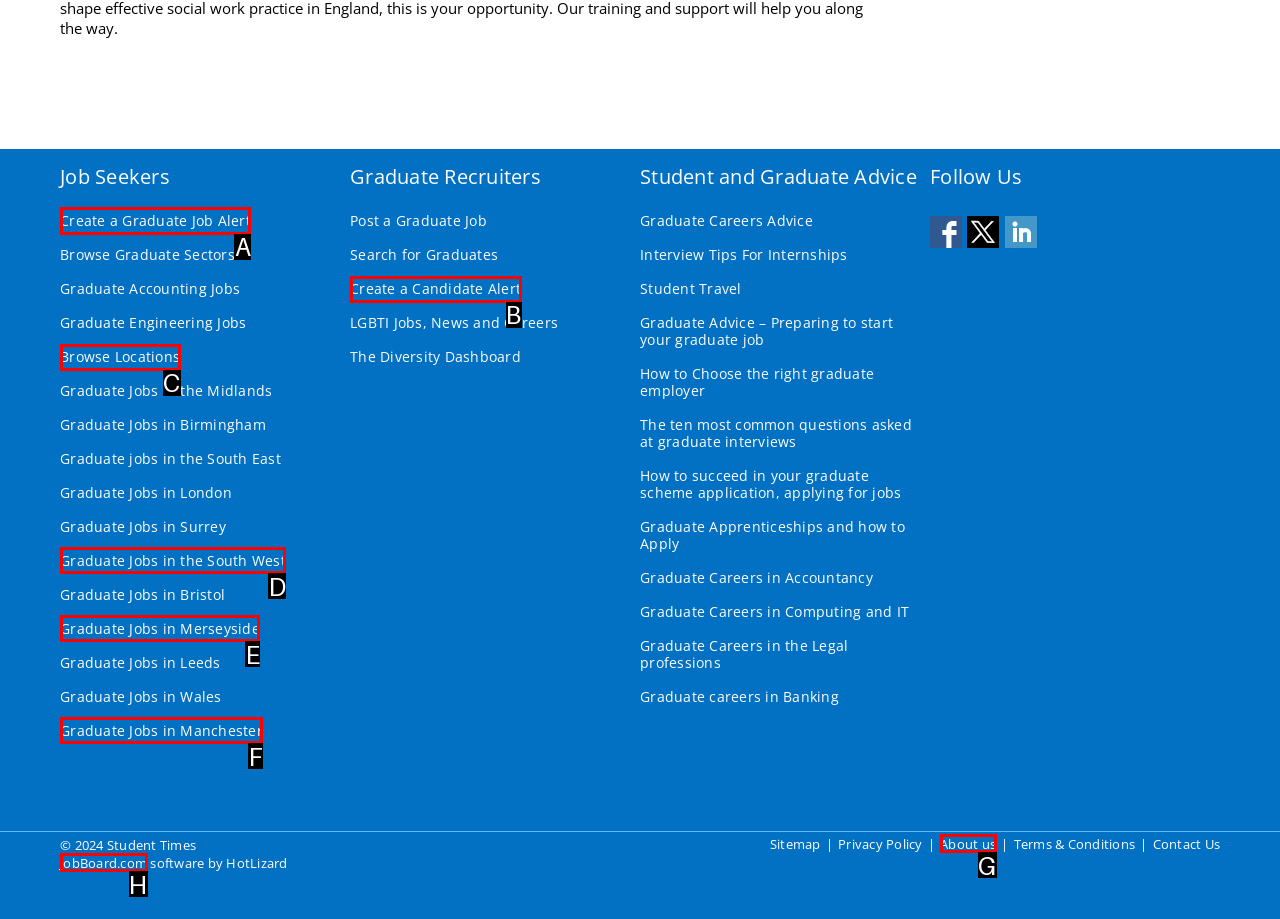Identify the letter of the option that should be selected to accomplish the following task: Click the 'FREE Initial Consultation' link. Provide the letter directly.

None